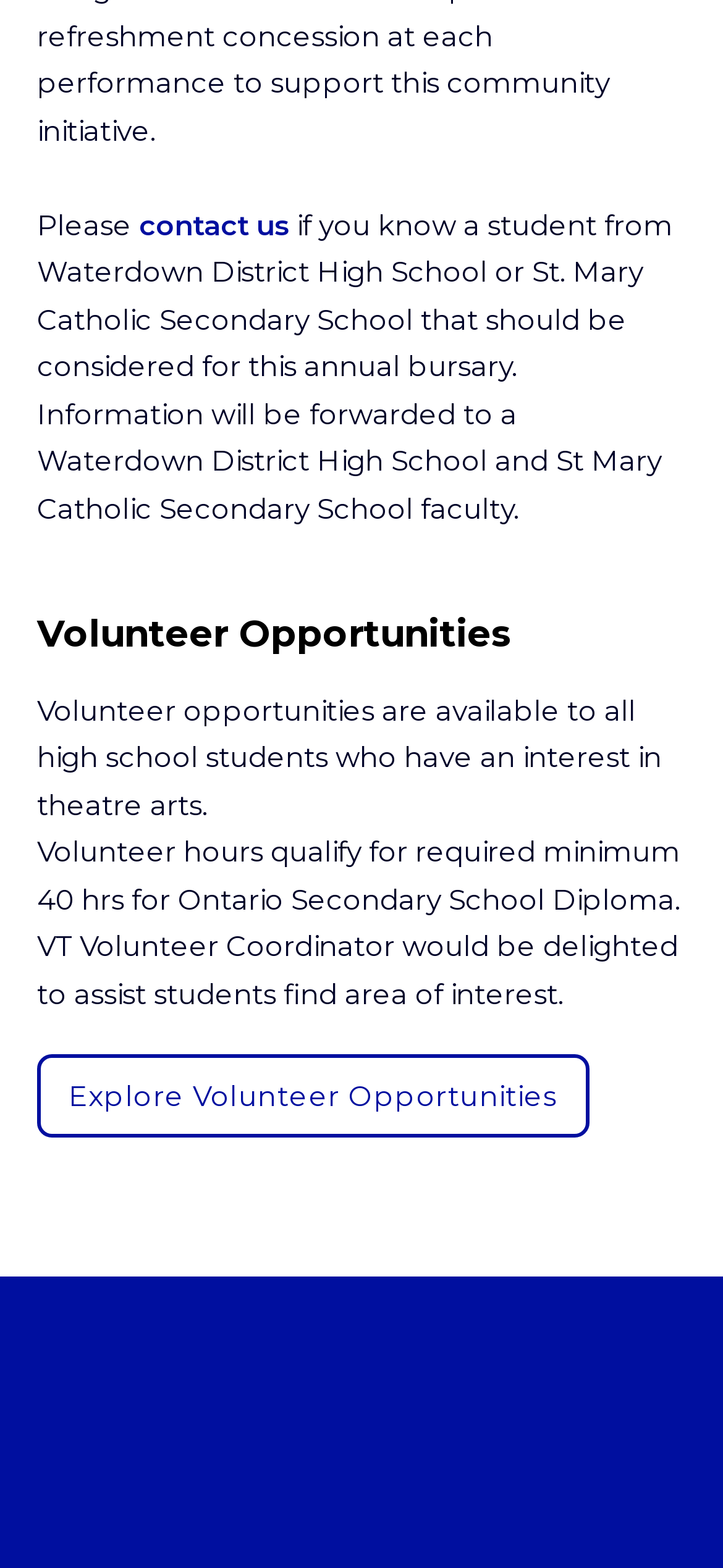Examine the screenshot and answer the question in as much detail as possible: What can students explore?

Students can explore volunteer opportunities, as indicated by the link 'Explore Volunteer Opportunities' on the webpage.